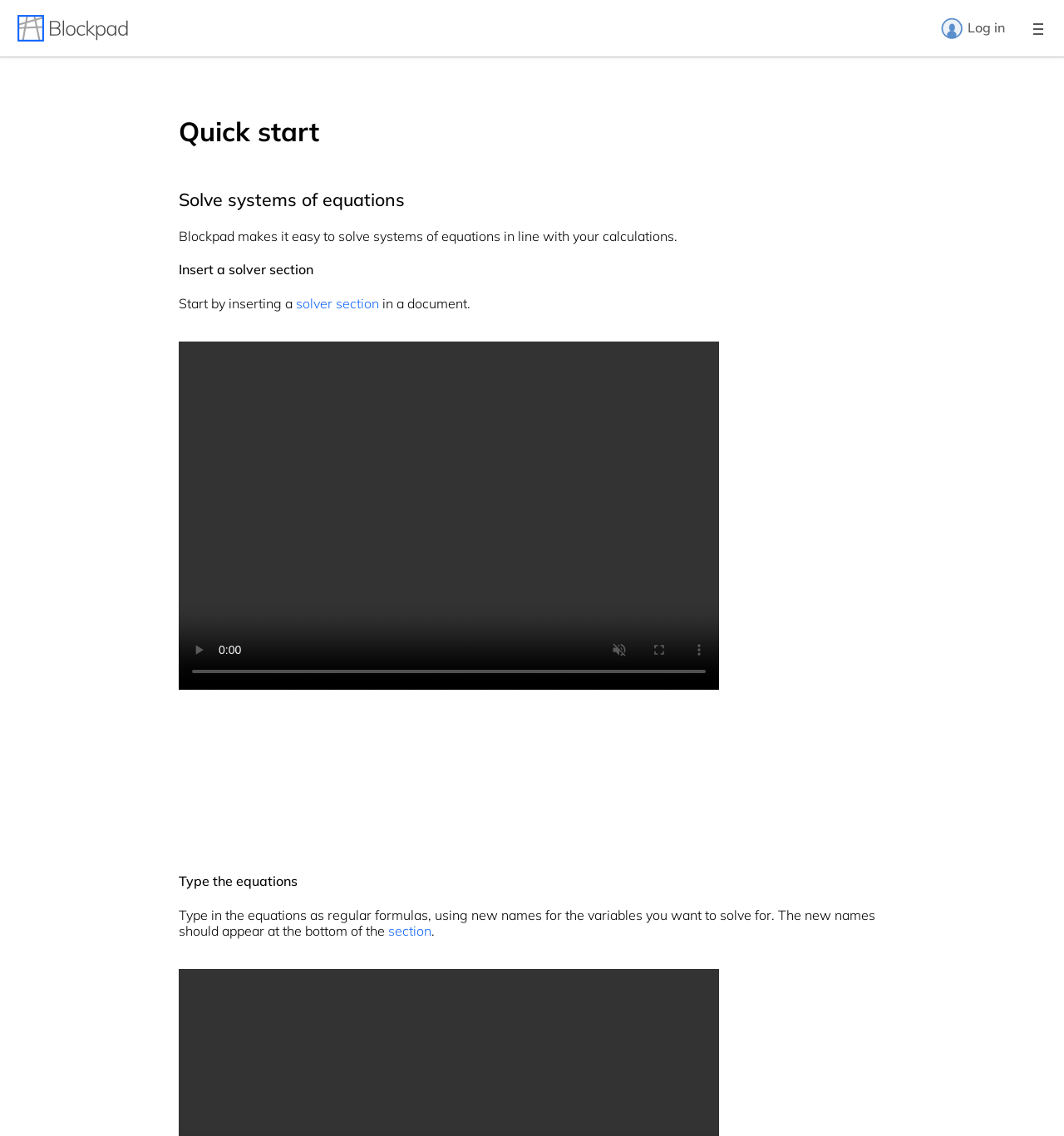What is the status of the buttons at the bottom of the page?
Analyze the image and provide a thorough answer to the question.

The buttons at the bottom of the page, including 'pause', 'unmute', 'enter full screen', and 'show more media controls', all have the property 'disabled: True'. This indicates that these buttons are currently inactive and cannot be clicked.